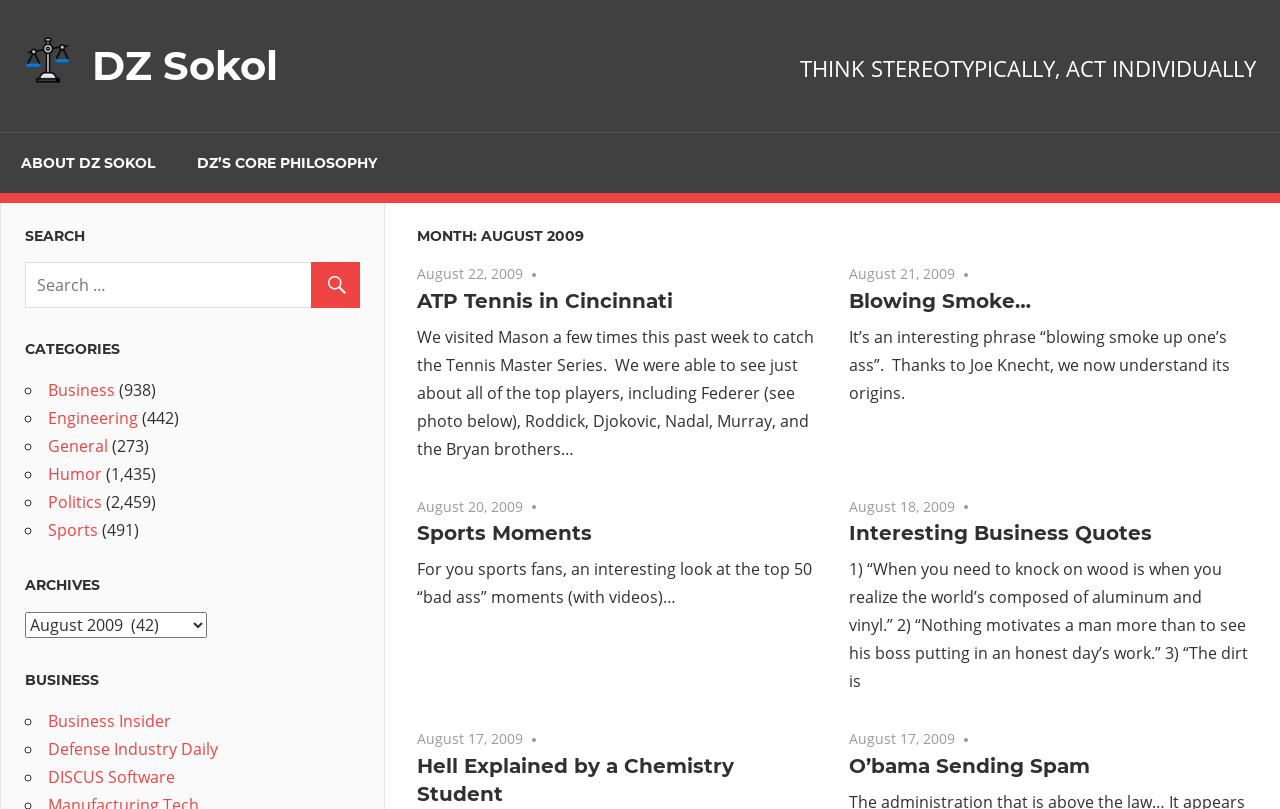Please locate the bounding box coordinates of the element's region that needs to be clicked to follow the instruction: "Click on the 'DZ Sokol' link at the top left". The bounding box coordinates should be provided as four float numbers between 0 and 1, i.e., [left, top, right, bottom].

[0.019, 0.078, 0.069, 0.105]